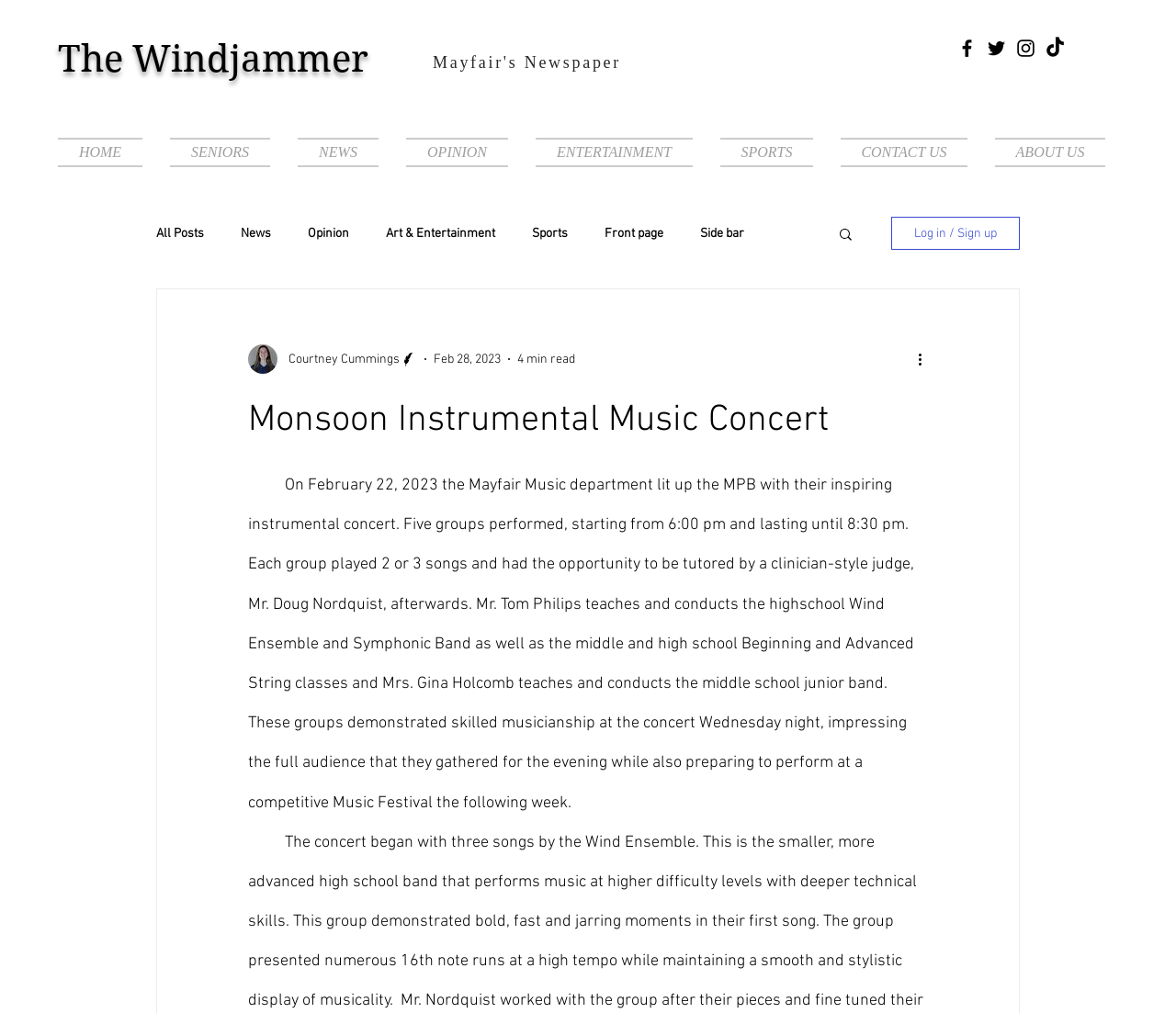Can you specify the bounding box coordinates of the area that needs to be clicked to fulfill the following instruction: "Search for something"?

[0.712, 0.223, 0.727, 0.242]